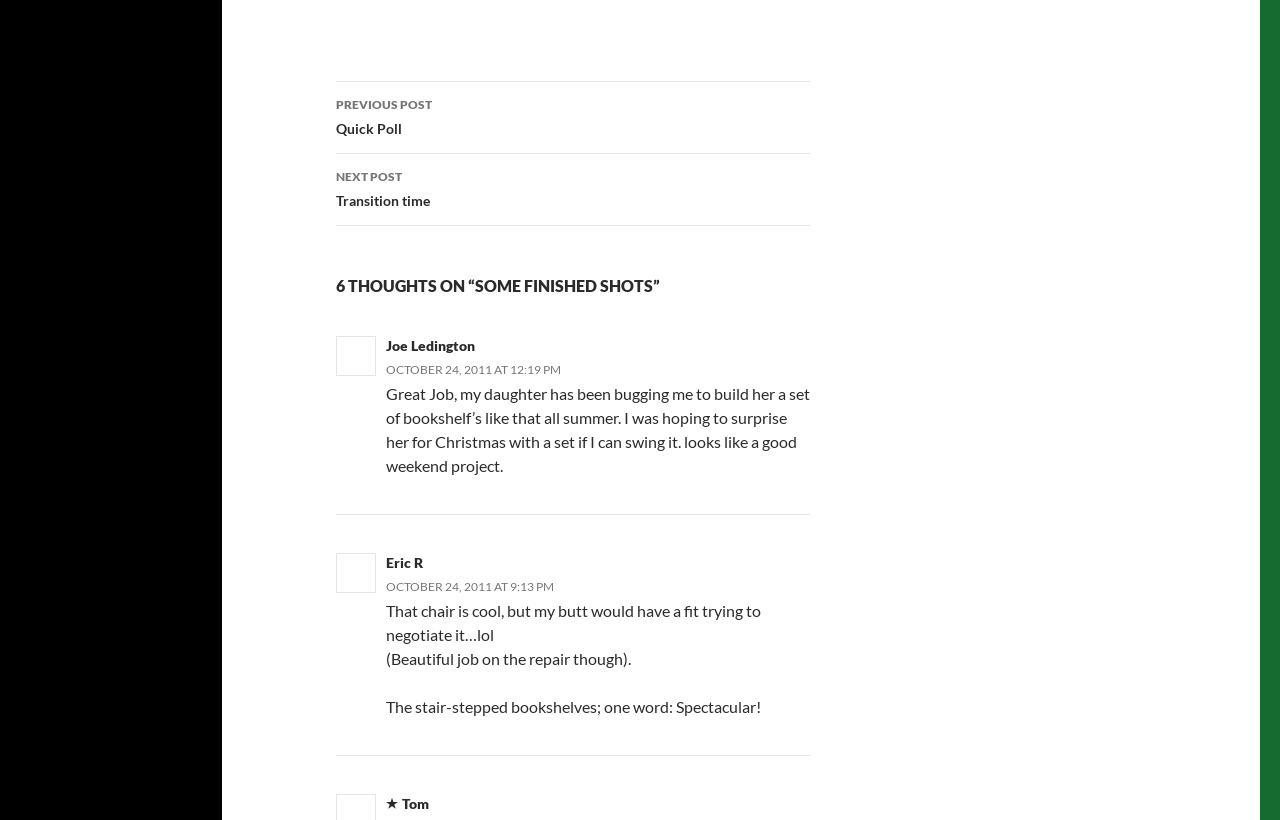How many comments are there in the post?
Use the screenshot to answer the question with a single word or phrase.

4